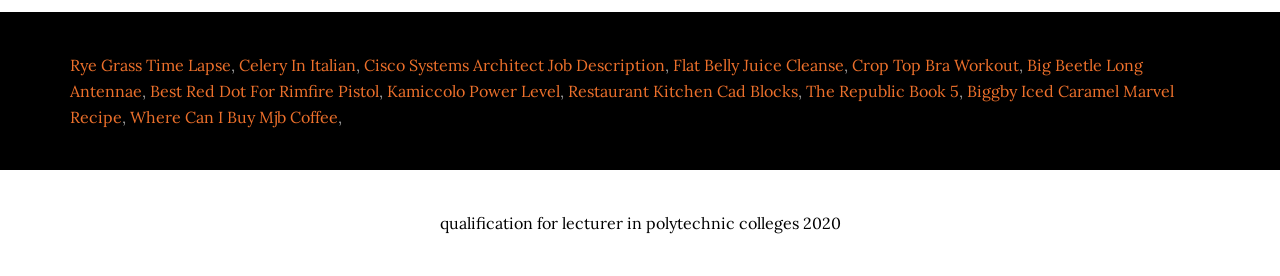What is the text above the links?
Please answer using one word or phrase, based on the screenshot.

qualification for lecturer in polytechnic colleges 2020